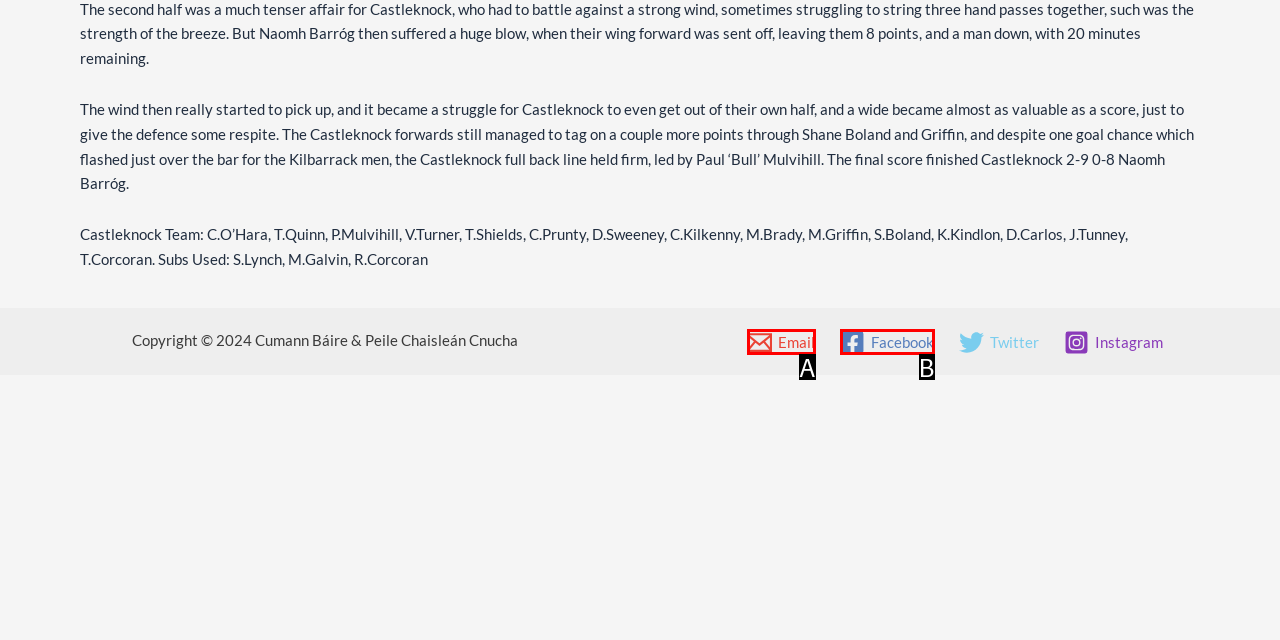Select the option that matches the description: Email Email. Answer with the letter of the correct option directly.

A